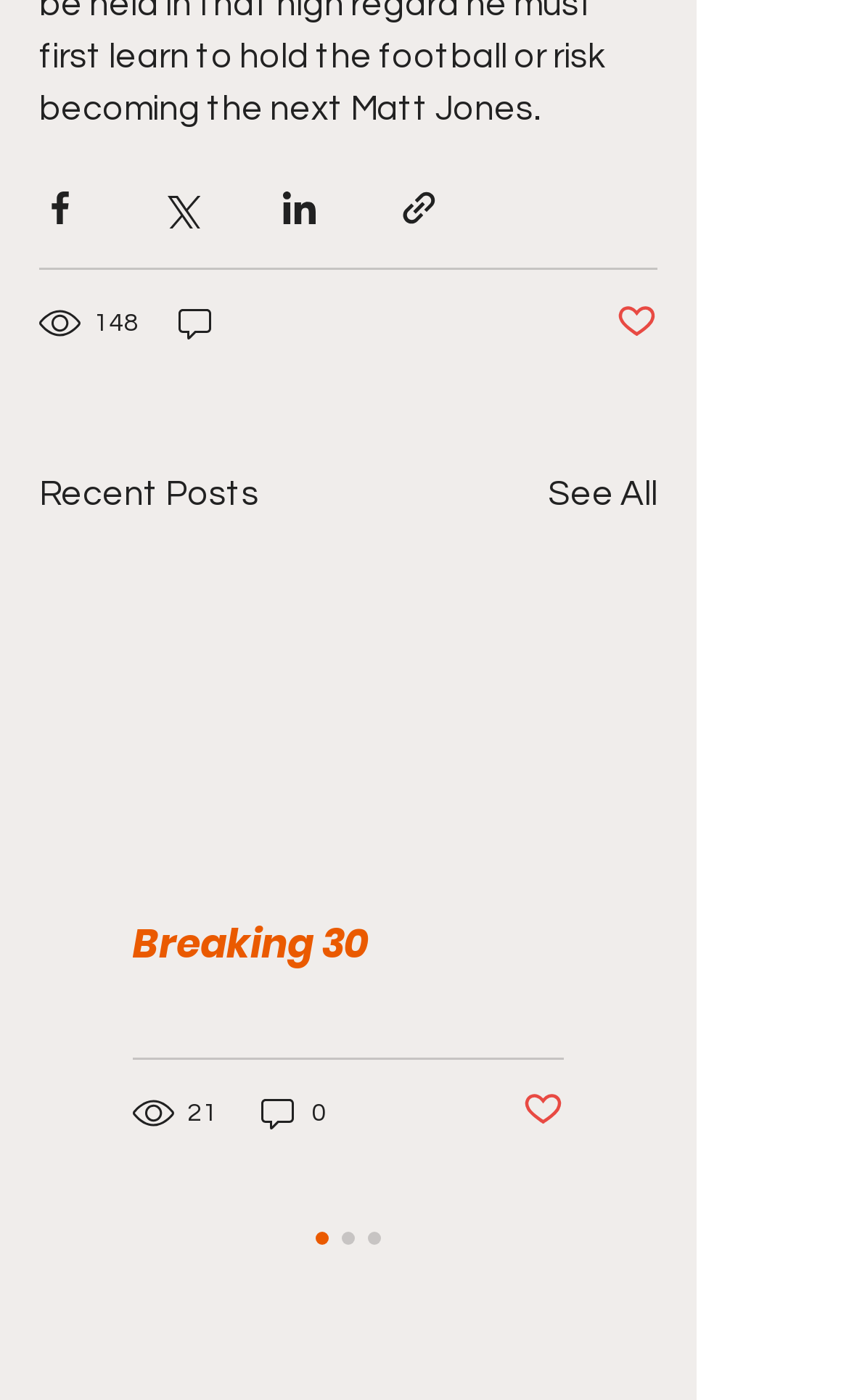Please identify the bounding box coordinates of the region to click in order to complete the task: "View recent posts". The coordinates must be four float numbers between 0 and 1, specified as [left, top, right, bottom].

[0.046, 0.334, 0.305, 0.371]